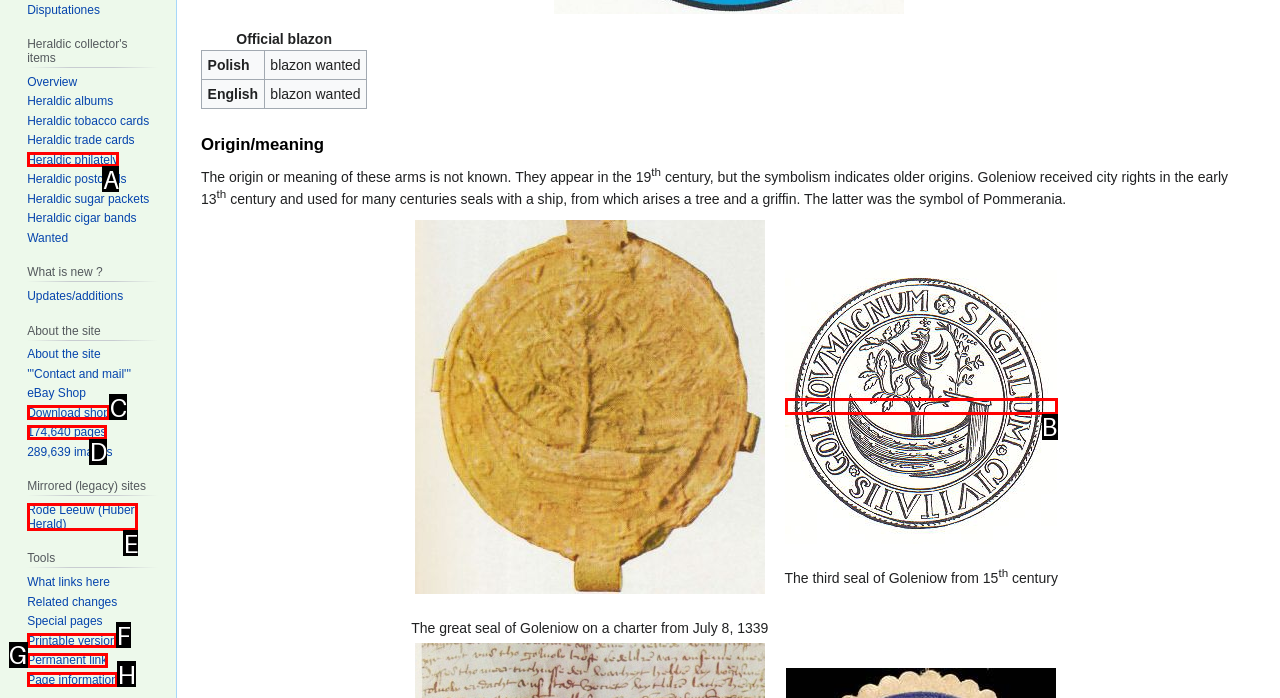Based on the element described as: Printable version
Find and respond with the letter of the correct UI element.

F